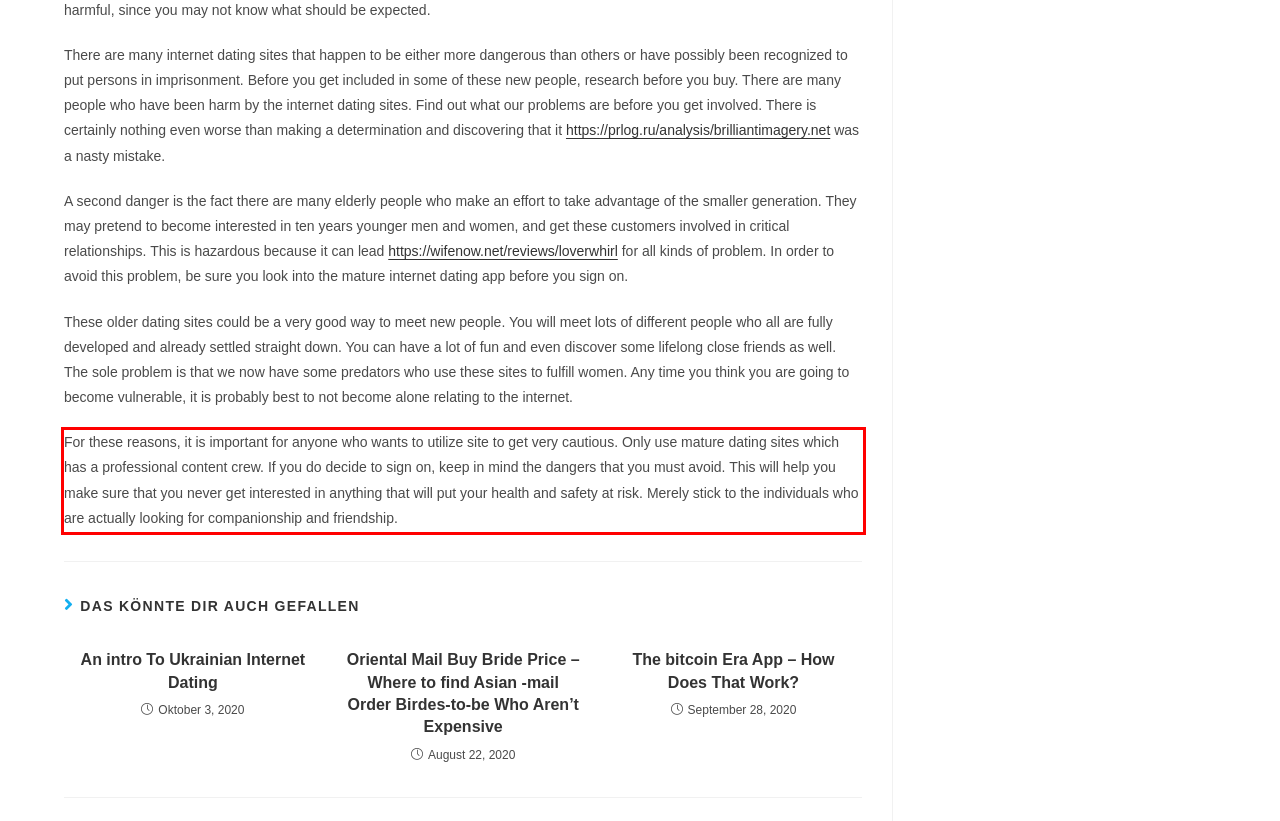Examine the webpage screenshot and use OCR to obtain the text inside the red bounding box.

For these reasons, it is important for anyone who wants to utilize site to get very cautious. Only use mature dating sites which has a professional content crew. If you do decide to sign on, keep in mind the dangers that you must avoid. This will help you make sure that you never get interested in anything that will put your health and safety at risk. Merely stick to the individuals who are actually looking for companionship and friendship.